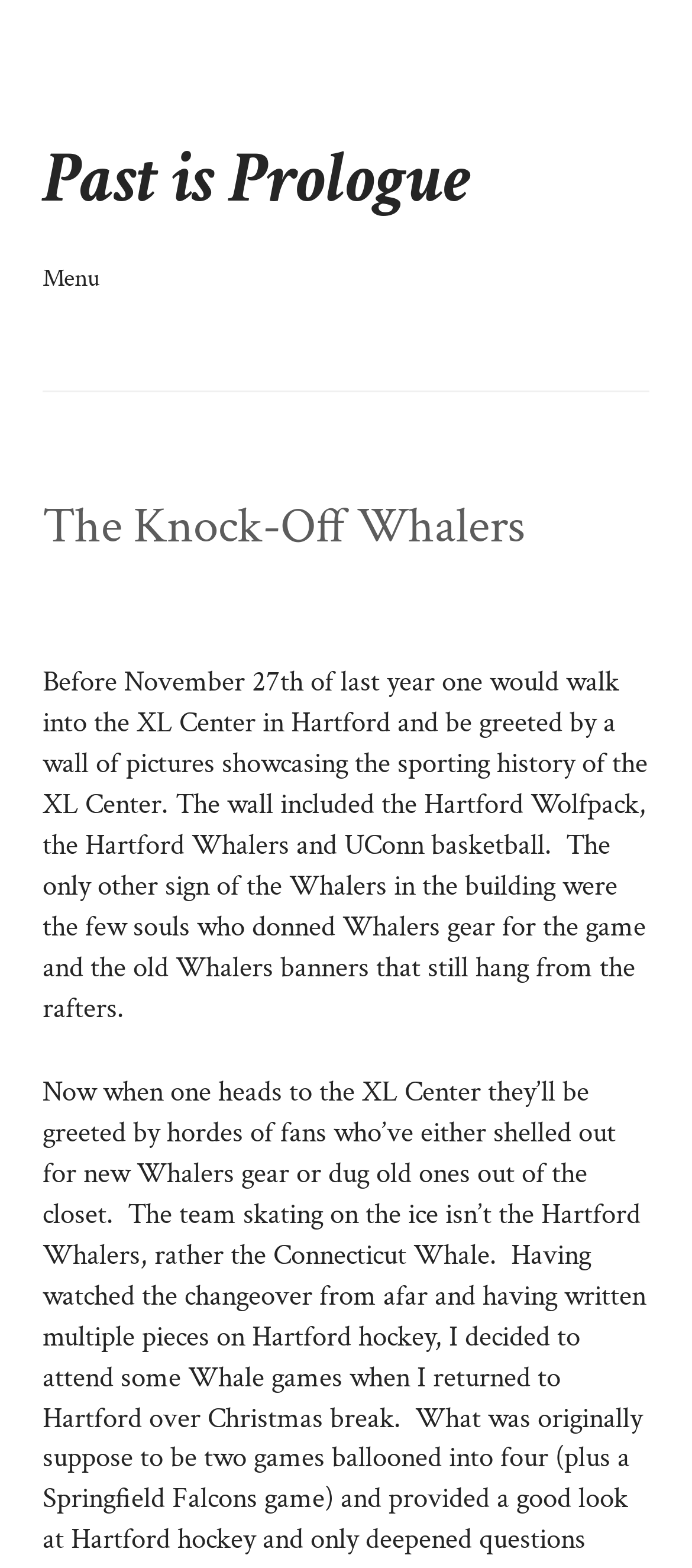Based on the image, please elaborate on the answer to the following question:
What is the main topic of the article?

The main topic of the article can be inferred from the text content, which mentions the Hartford Whalers and their history in the XL Center in Hartford.